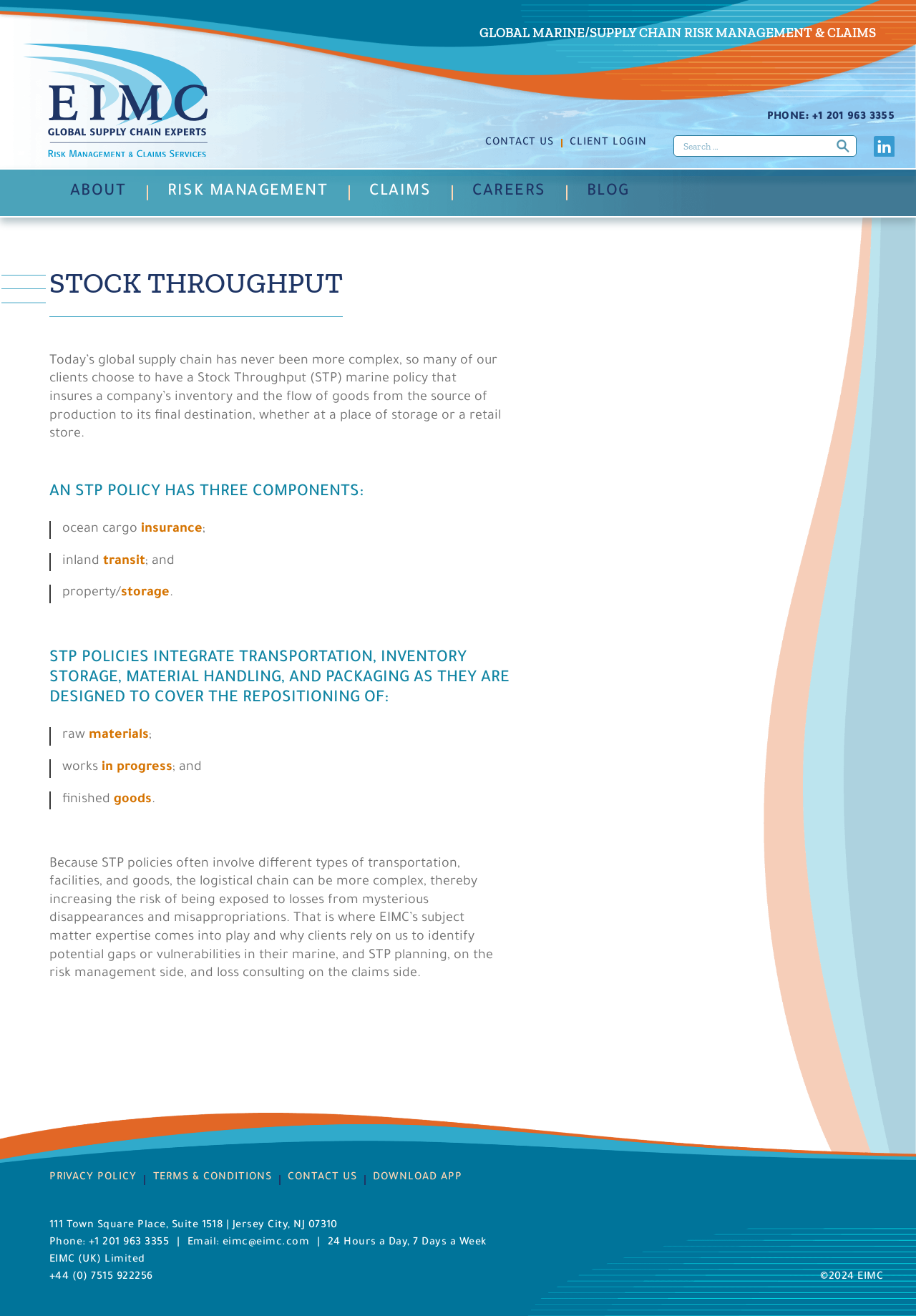Pinpoint the bounding box coordinates of the element to be clicked to execute the instruction: "Click the 'CLIENT LOGIN' link".

[0.622, 0.104, 0.706, 0.113]